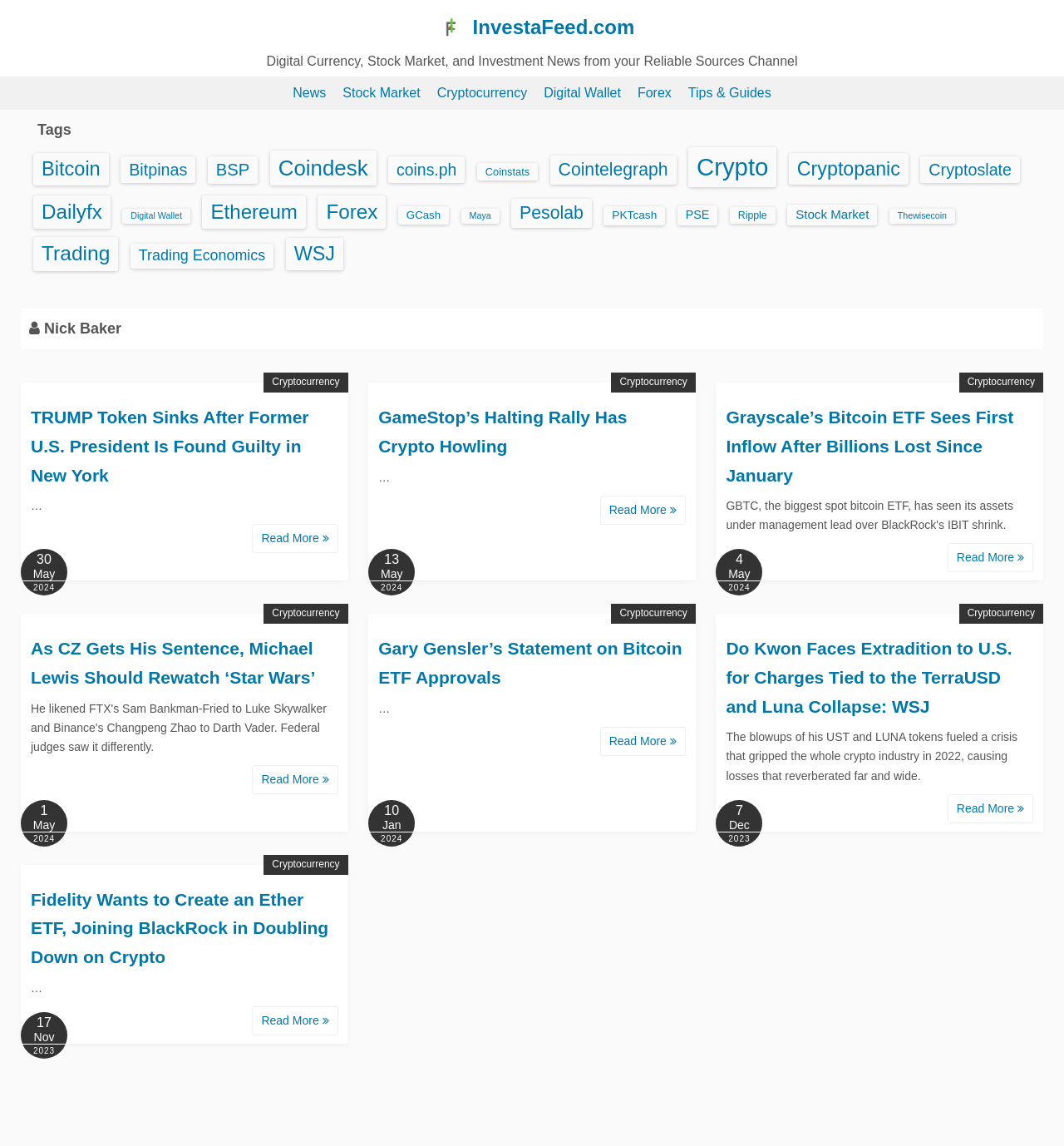Please locate the bounding box coordinates of the region I need to click to follow this instruction: "Read more about TRUMP Token Sinks After Former U.S. President Is Found Guilty in New York".

[0.237, 0.457, 0.318, 0.483]